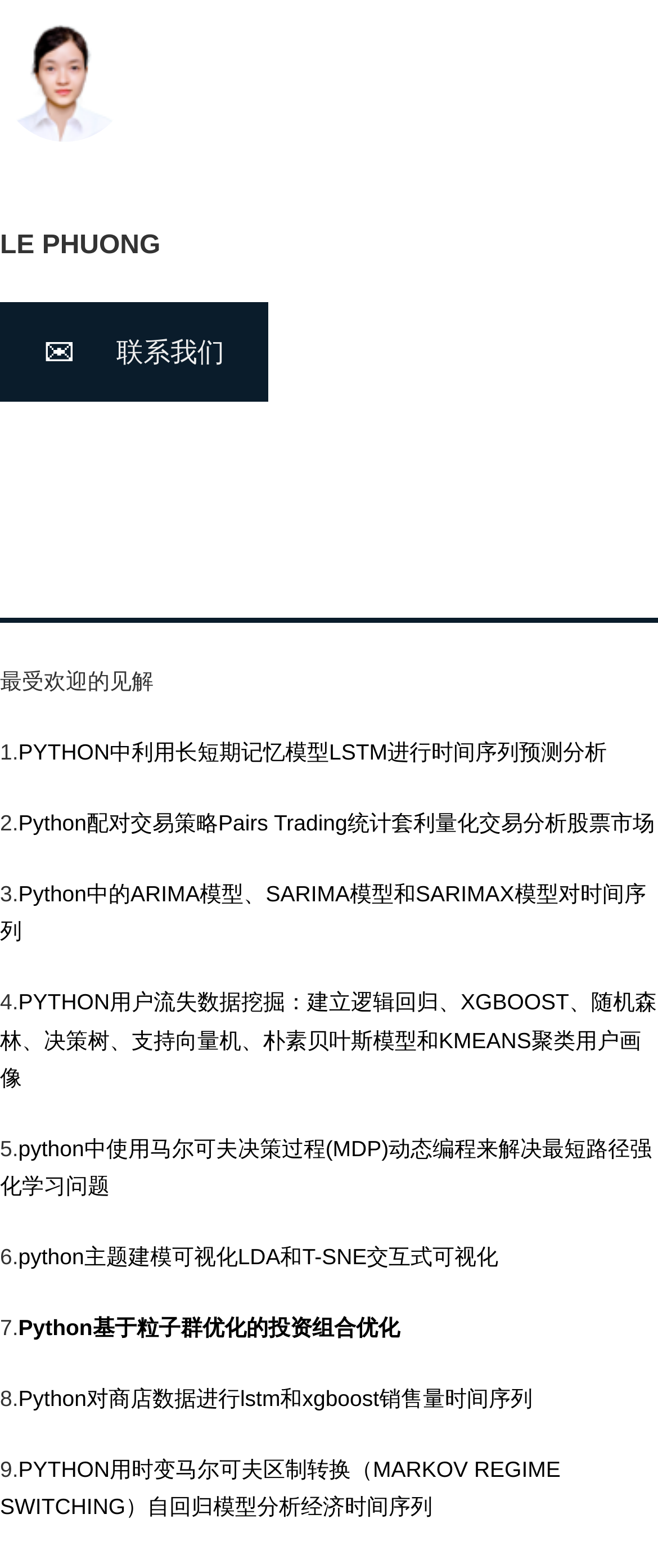Examine the image and give a thorough answer to the following question:
Is there a contact link?

There is a contact link on the webpage, which is represented by the text '✉ 联系我们' and has bounding box coordinates [0.0, 0.193, 0.408, 0.256]. This link is likely to lead to a contact page or a form to send a message to the website owner.